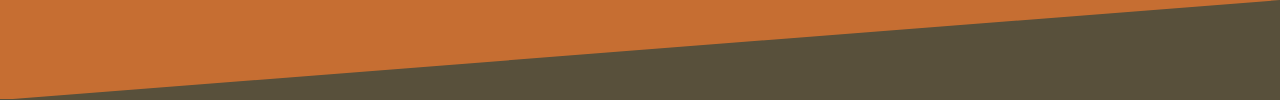How many color blocks are there?
Give a thorough and detailed response to the question.

The caption describes the image as featuring a distinctive geometric design comprising two color blocks, with the top portion displaying one color and the bottom half displaying another.